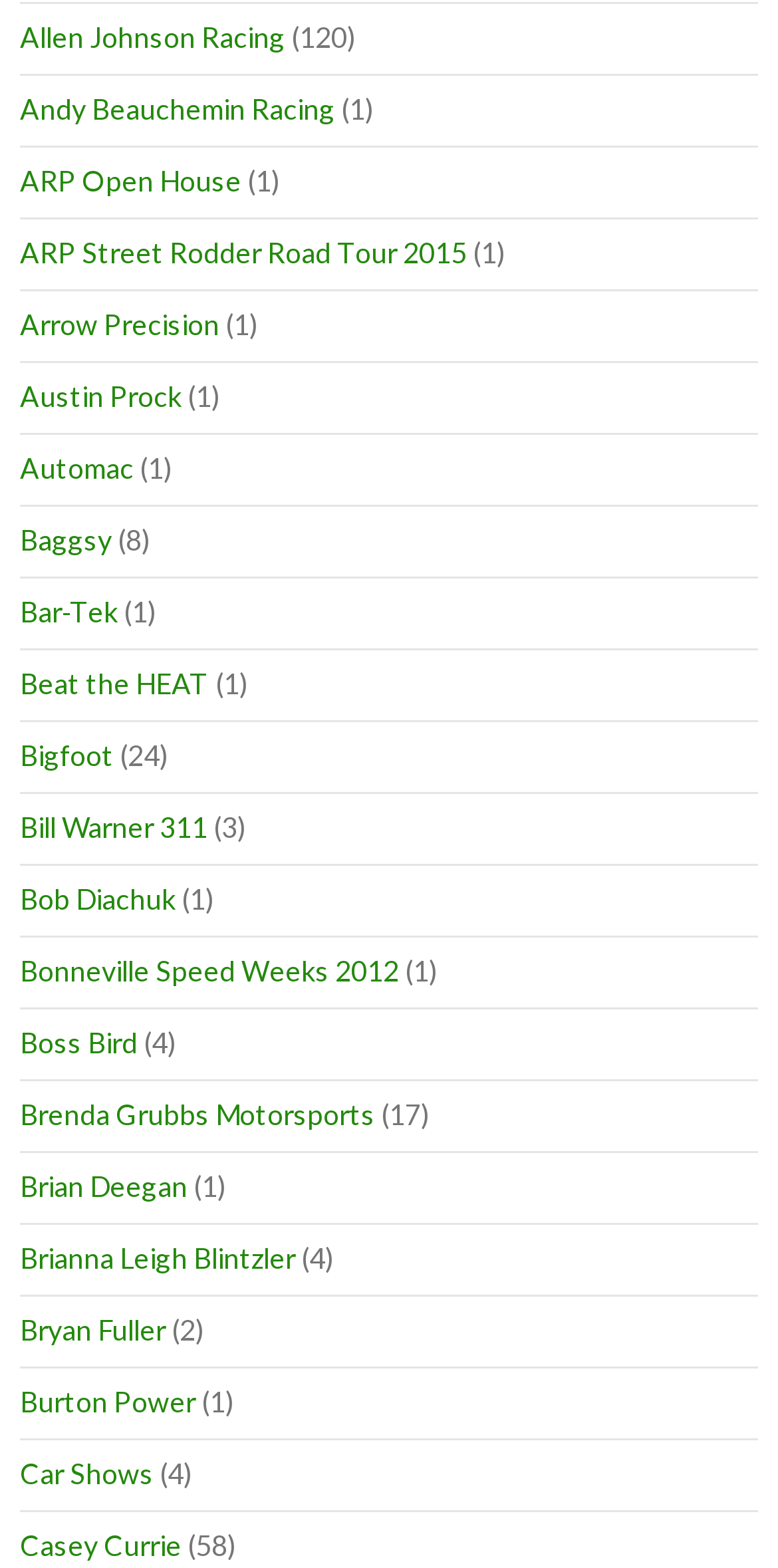Please specify the bounding box coordinates of the area that should be clicked to accomplish the following instruction: "Click on April 2015". The coordinates should consist of four float numbers between 0 and 1, i.e., [left, top, right, bottom].

None